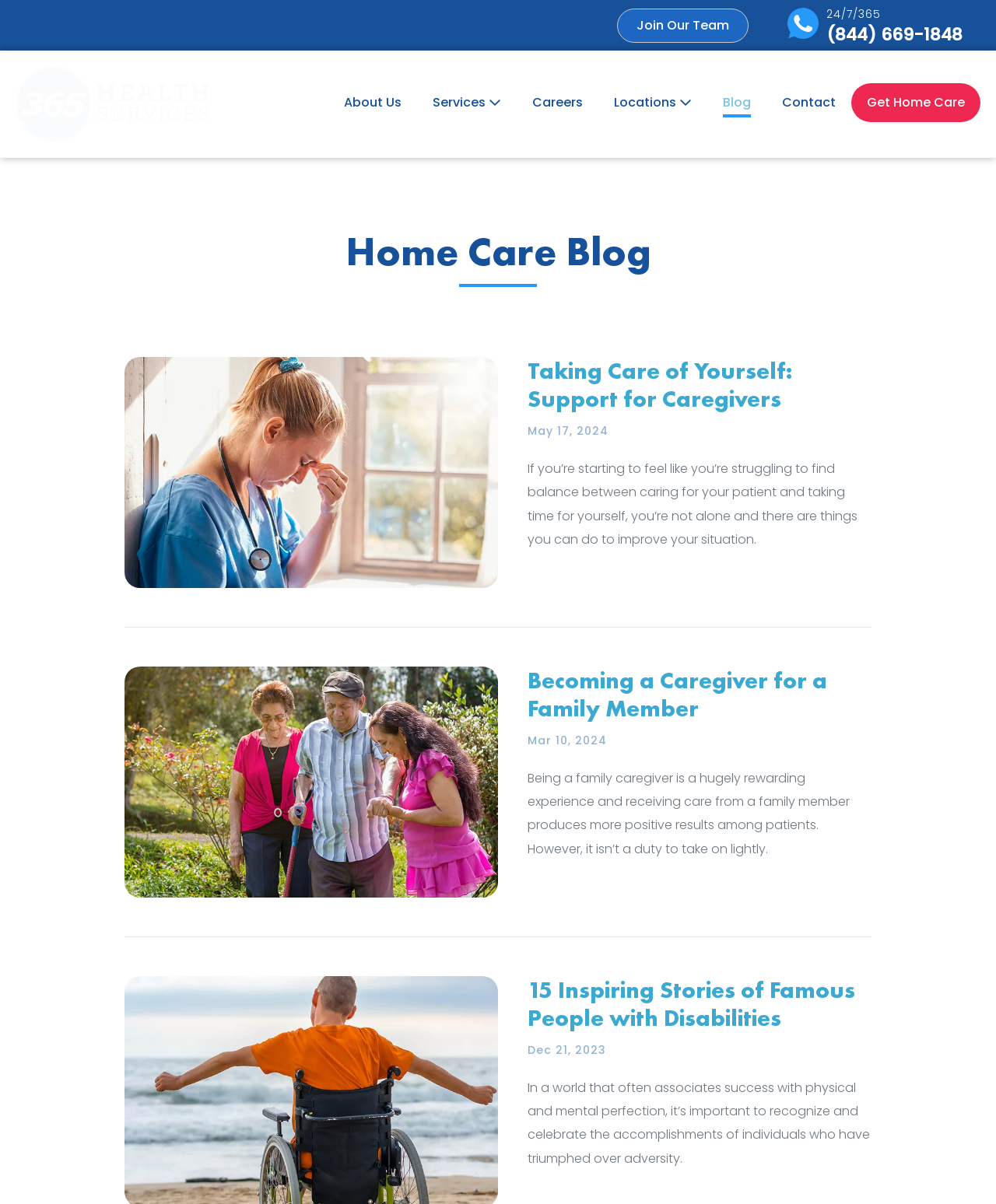Locate the bounding box coordinates of the element that should be clicked to execute the following instruction: "View the 'Home Care Blog'".

[0.125, 0.189, 0.875, 0.229]